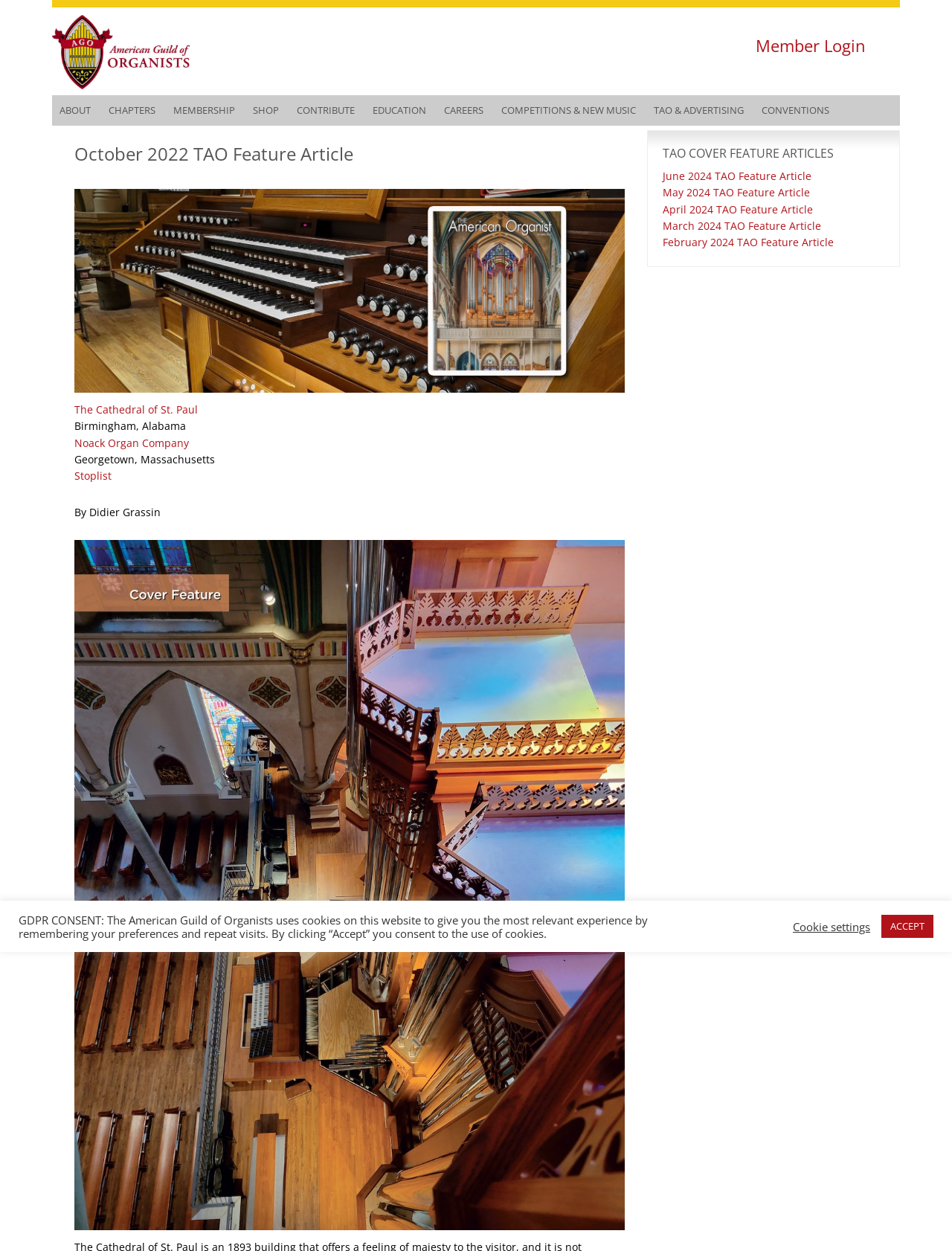Please give the bounding box coordinates of the area that should be clicked to fulfill the following instruction: "Login as a member". The coordinates should be in the format of four float numbers from 0 to 1, i.e., [left, top, right, bottom].

[0.794, 0.027, 0.909, 0.045]